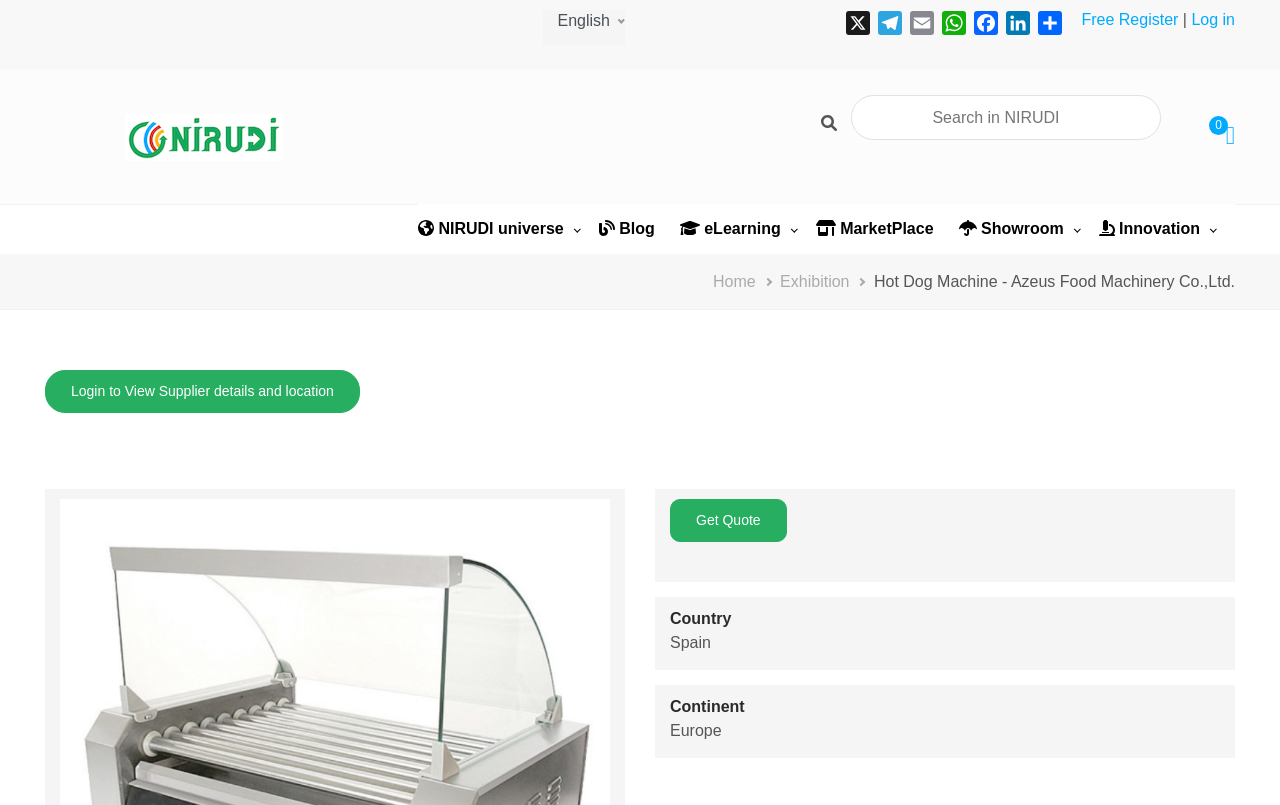For the given element description EnglishEnglishEspañolFrançaisSwahiliKirundi, determine the bounding box coordinates of the UI element. The coordinates should follow the format (top-left x, top-left y, bottom-right x, bottom-right y) and be within the range of 0 to 1.

[0.436, 0.016, 0.488, 0.036]